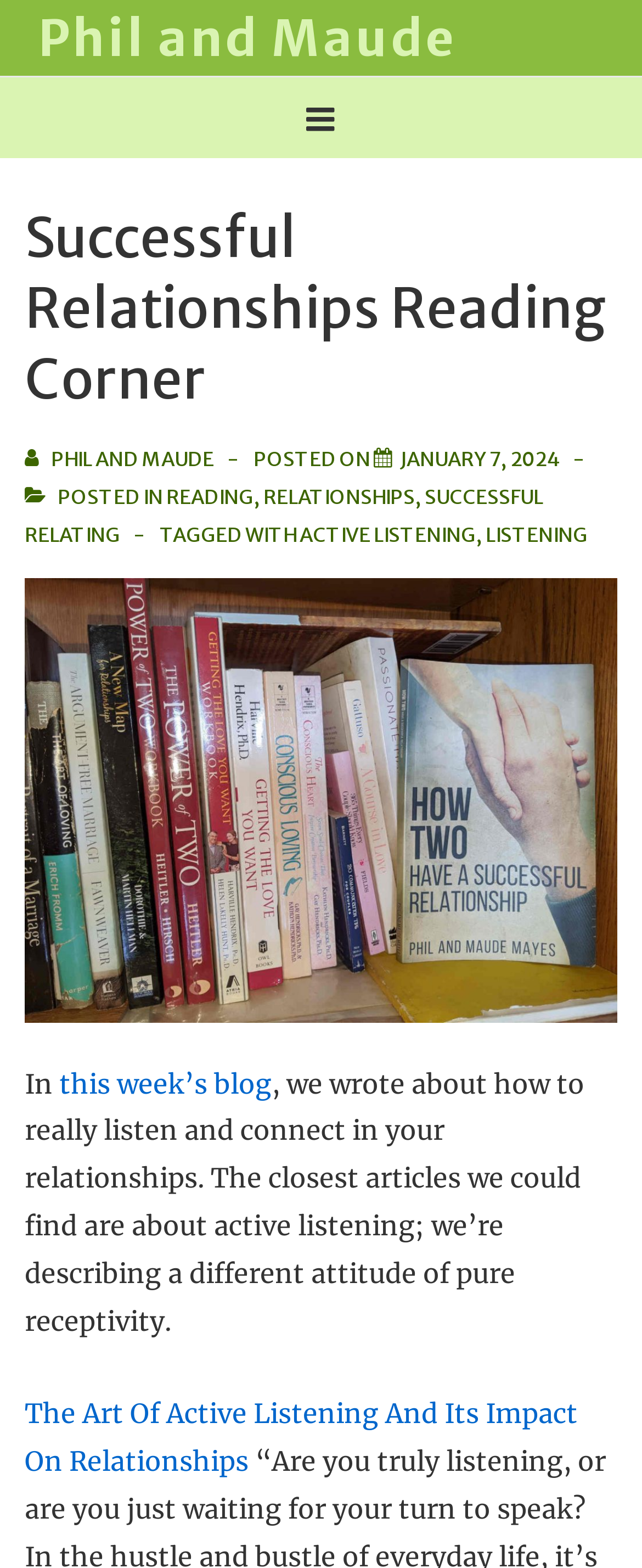Answer with a single word or phrase: 
What is the date of the blog post?

JANUARY 7, 2024